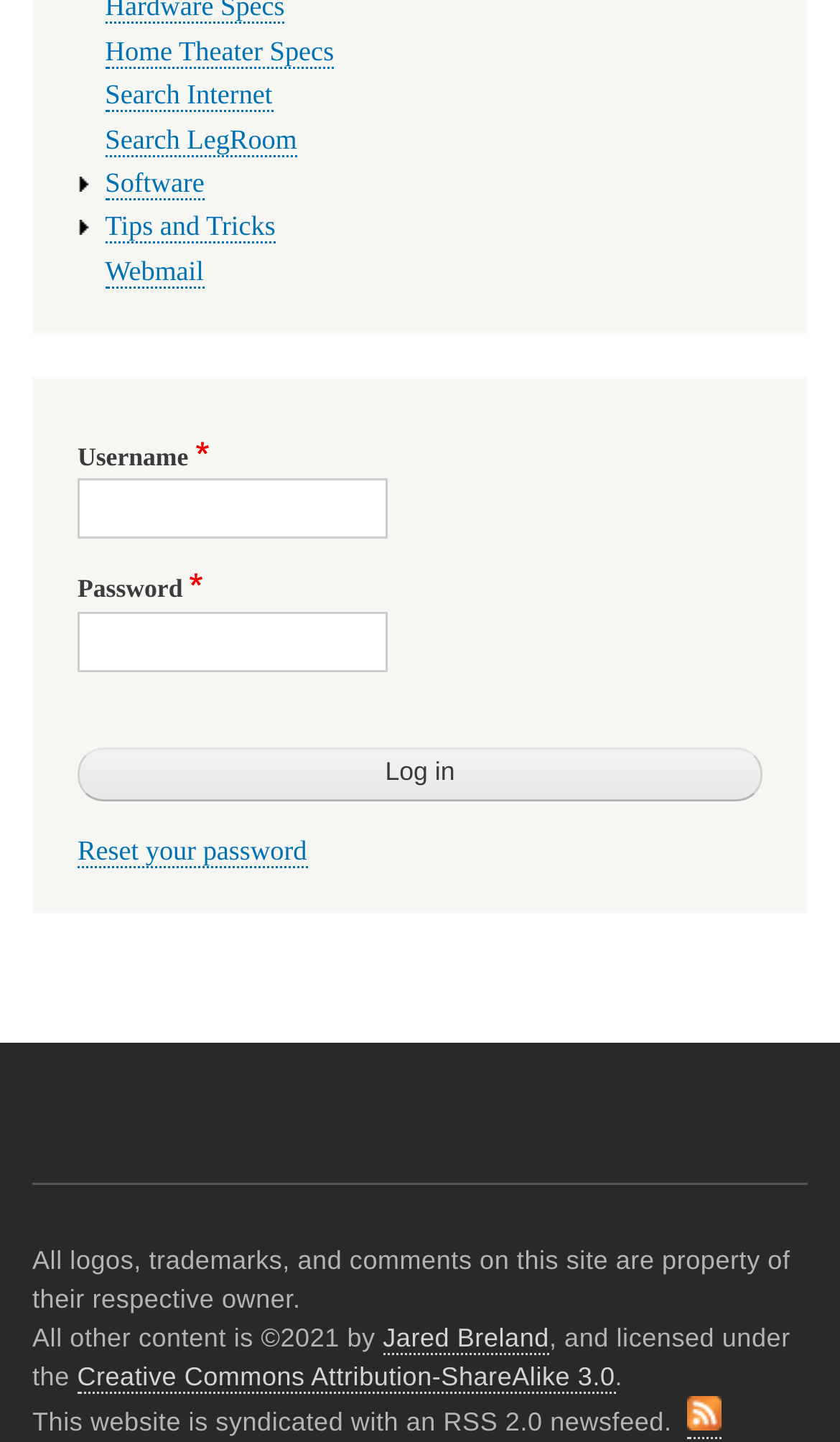What is the first link on the webpage?
Could you answer the question in a detailed manner, providing as much information as possible?

The first link on the webpage is 'Home Theater Specs' which is located at the top of the page with a bounding box of [0.125, 0.025, 0.398, 0.047].